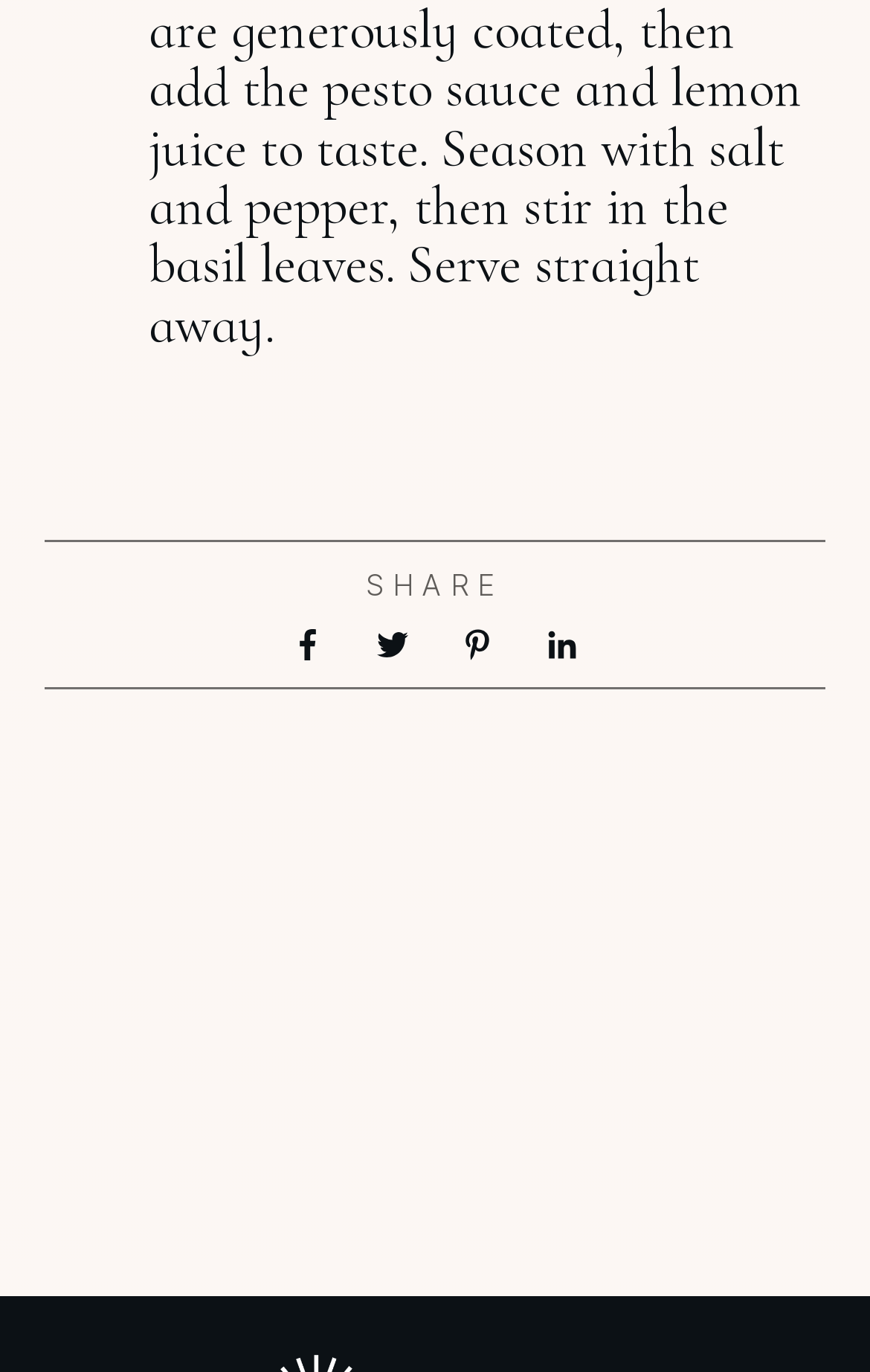What is the text on the top left?
Based on the screenshot, answer the question with a single word or phrase.

SHARE